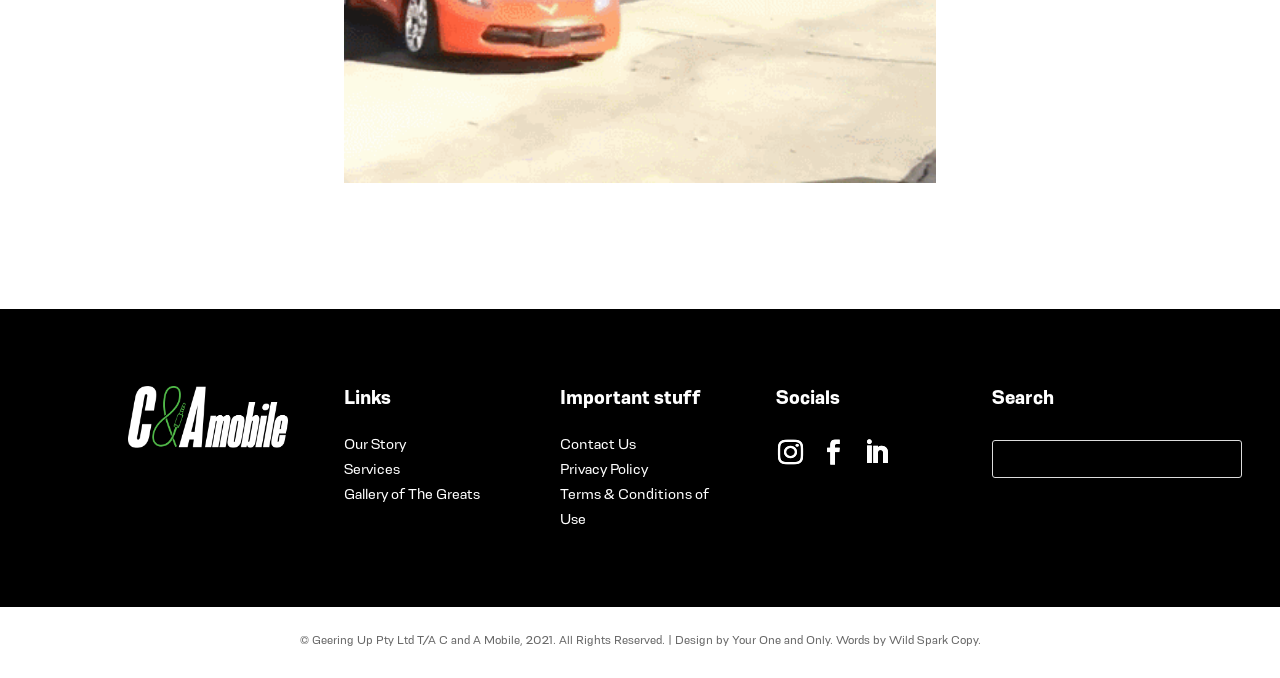What is the purpose of the search bar?
Based on the visual details in the image, please answer the question thoroughly.

The search bar is present in the top-right section of the webpage, and it allows users to search for specific content within the website. The search bar has a textbox where users can input their search queries.